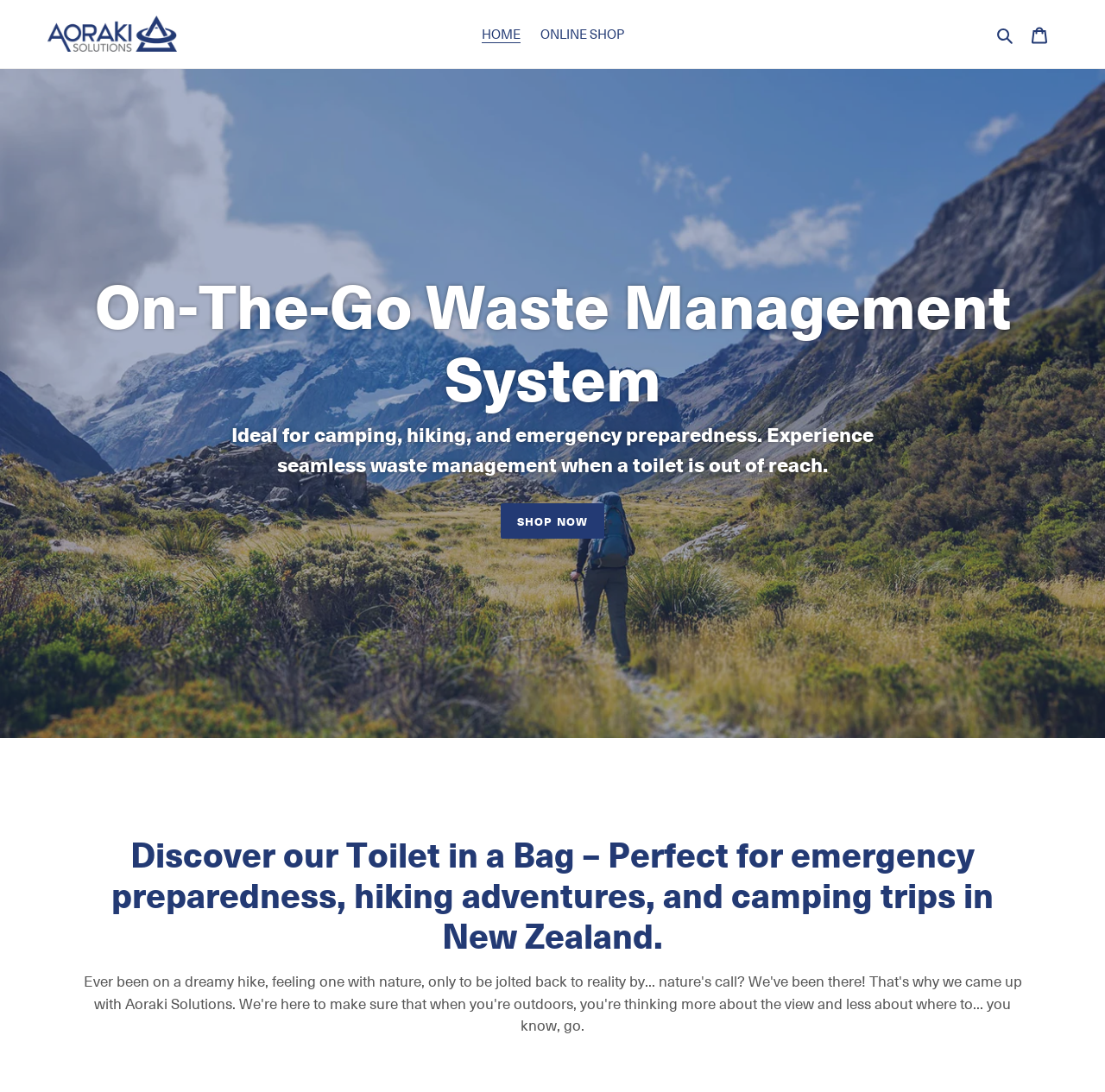Refer to the screenshot and give an in-depth answer to this question: What is the name of the product?

The name of the product is obtained from the heading element 'Discover our Toilet in a Bag – Perfect for emergency preparedness, hiking adventures, and camping trips in New Zealand.' which mentions the product name as 'Toilet in a Bag'.